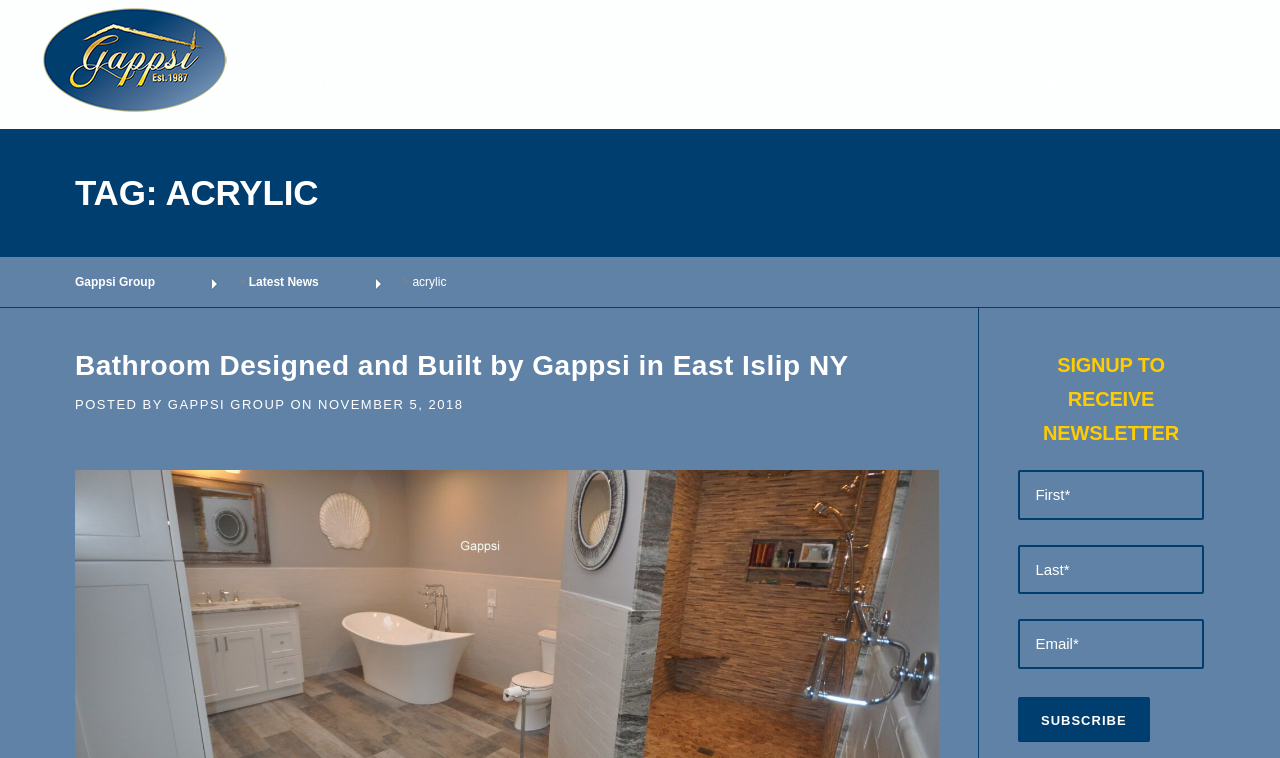Explain the contents of the webpage comprehensively.

The webpage is about acrylic archives from Gappsi Group. At the top, there is a navigation menu with 7 links: "TALK TO GIUSEPPE", "PROJECTS", "REVIEWS", "VIDEOS", "CONTACT", "FINANCING", and "DIRECTIONS". Below the navigation menu, there is a heading "TAG: ACRYLIC" followed by a link to "Gappsi Group" and a static text ">".

On the left side, there is a section with a heading "Latest News" and a link to "acrylic". Below this section, there is a header with a heading "Bathroom Designed and Built by Gappsi in East Islip NY" which is a news article. The article has a link to the same title, a posted by information with a link to "GAPPSI GROUP", and a date "NOVEMBER 5, 2018". There is also an image related to the article.

On the right side, there is a section with a heading "SIGNUP TO RECEIVE NEWSLETTER" and a contact form below it. The form has three required text boxes for first name, last name, and email, and a "Subscribe" button.